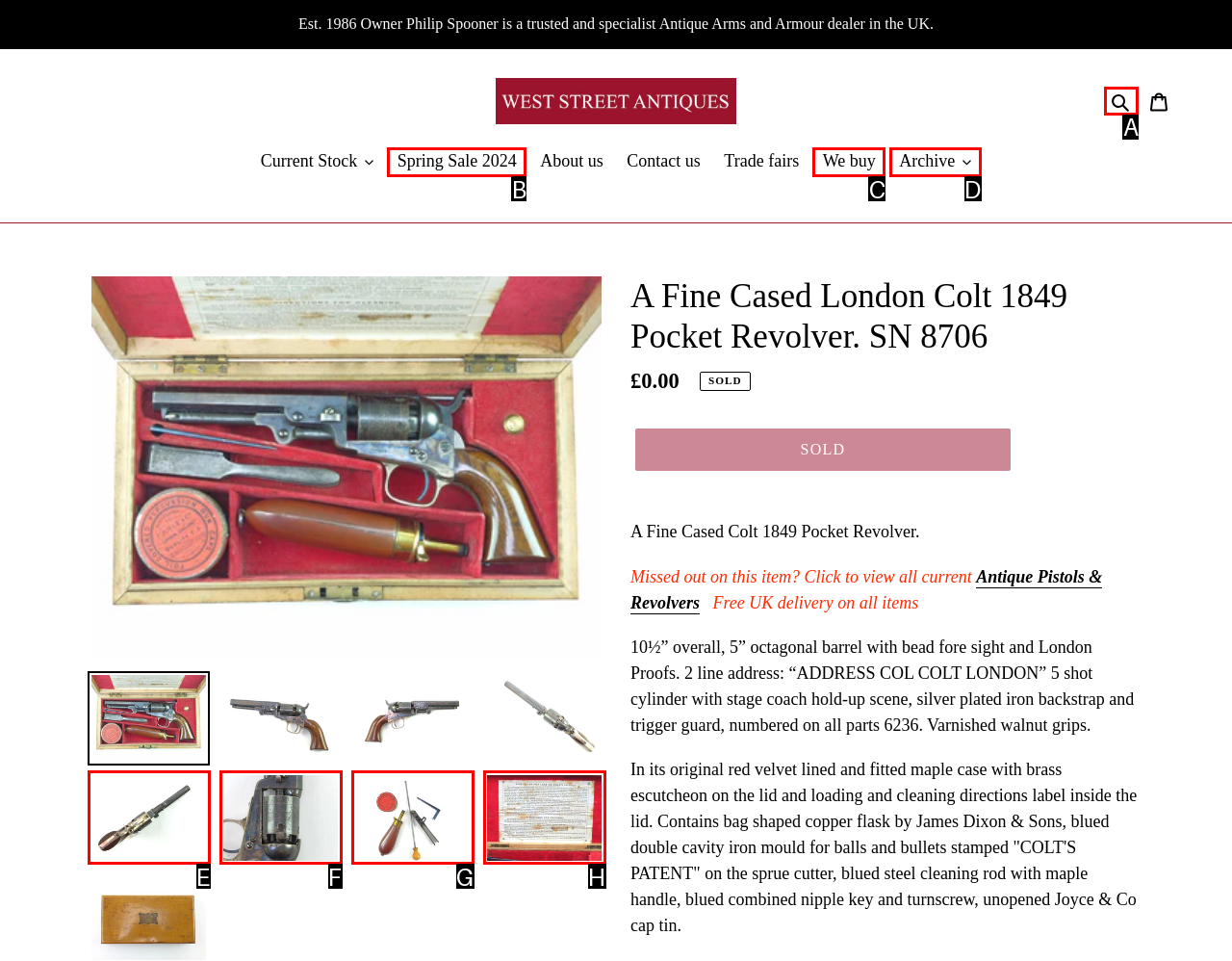Match the following description to the correct HTML element: aria-describedby="a11y-external-message" Indicate your choice by providing the letter.

F